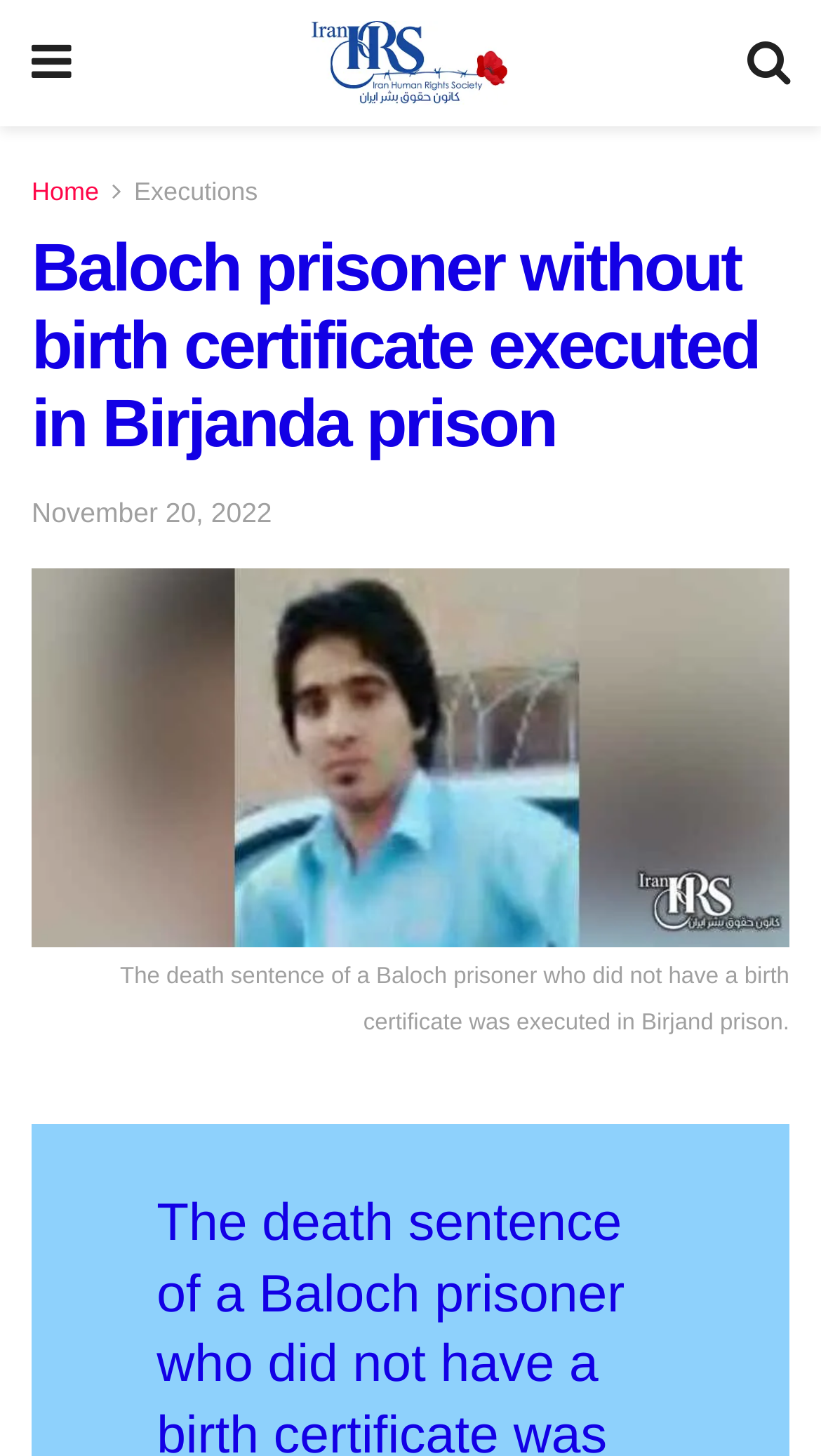Reply to the question with a brief word or phrase: What is the name of the website?

Iran HRS